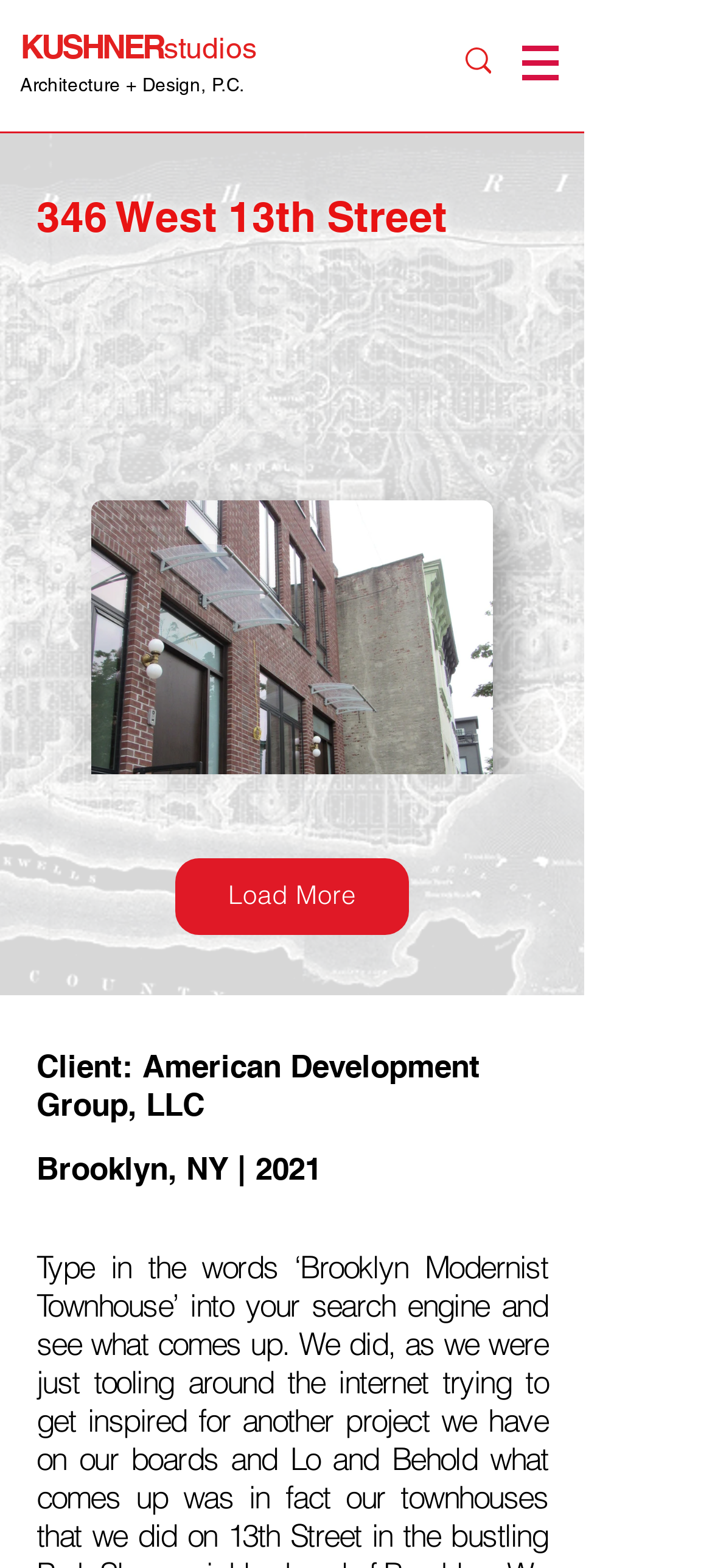Provide your answer in a single word or phrase: 
What is the name of the architecture firm?

KUSHNERstudios Architecture + Design, P.C.